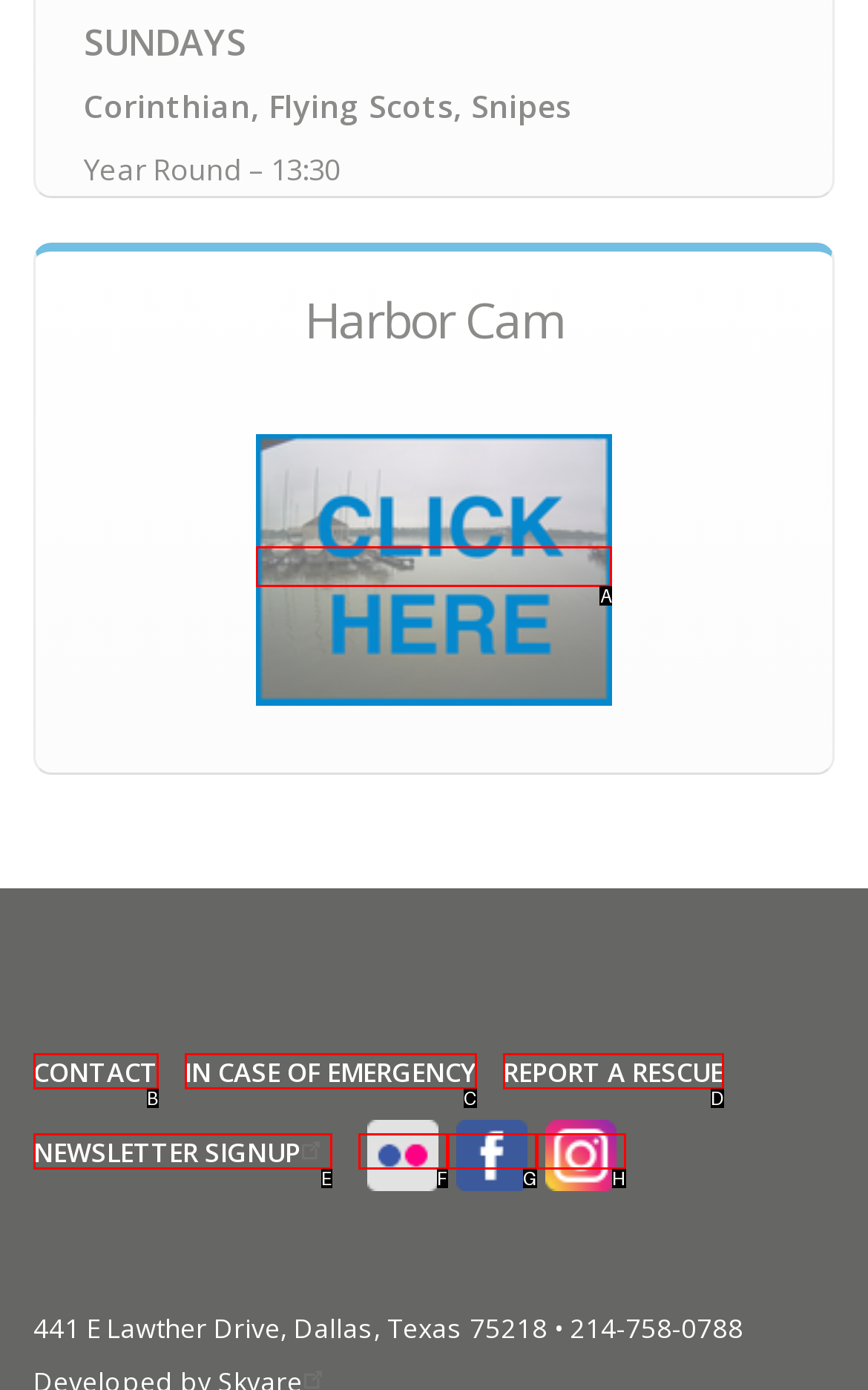Select the letter of the UI element that matches this task: View Harbor Cam
Provide the answer as the letter of the correct choice.

A